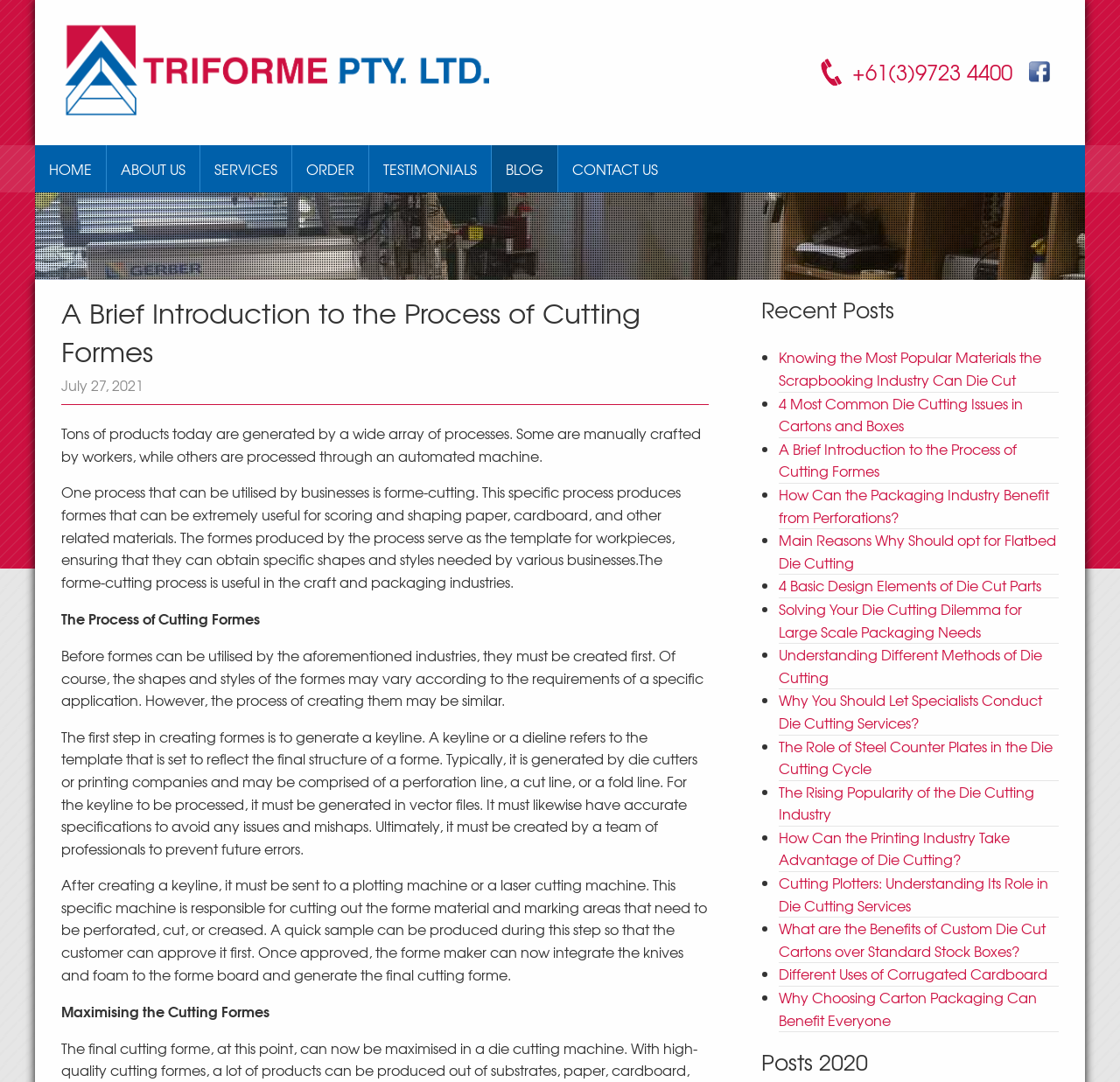Determine the bounding box coordinates of the region to click in order to accomplish the following instruction: "Click the Knowing the Most Popular Materials the Scrapbooking Industry Can Die Cut link". Provide the coordinates as four float numbers between 0 and 1, specifically [left, top, right, bottom].

[0.695, 0.32, 0.93, 0.361]